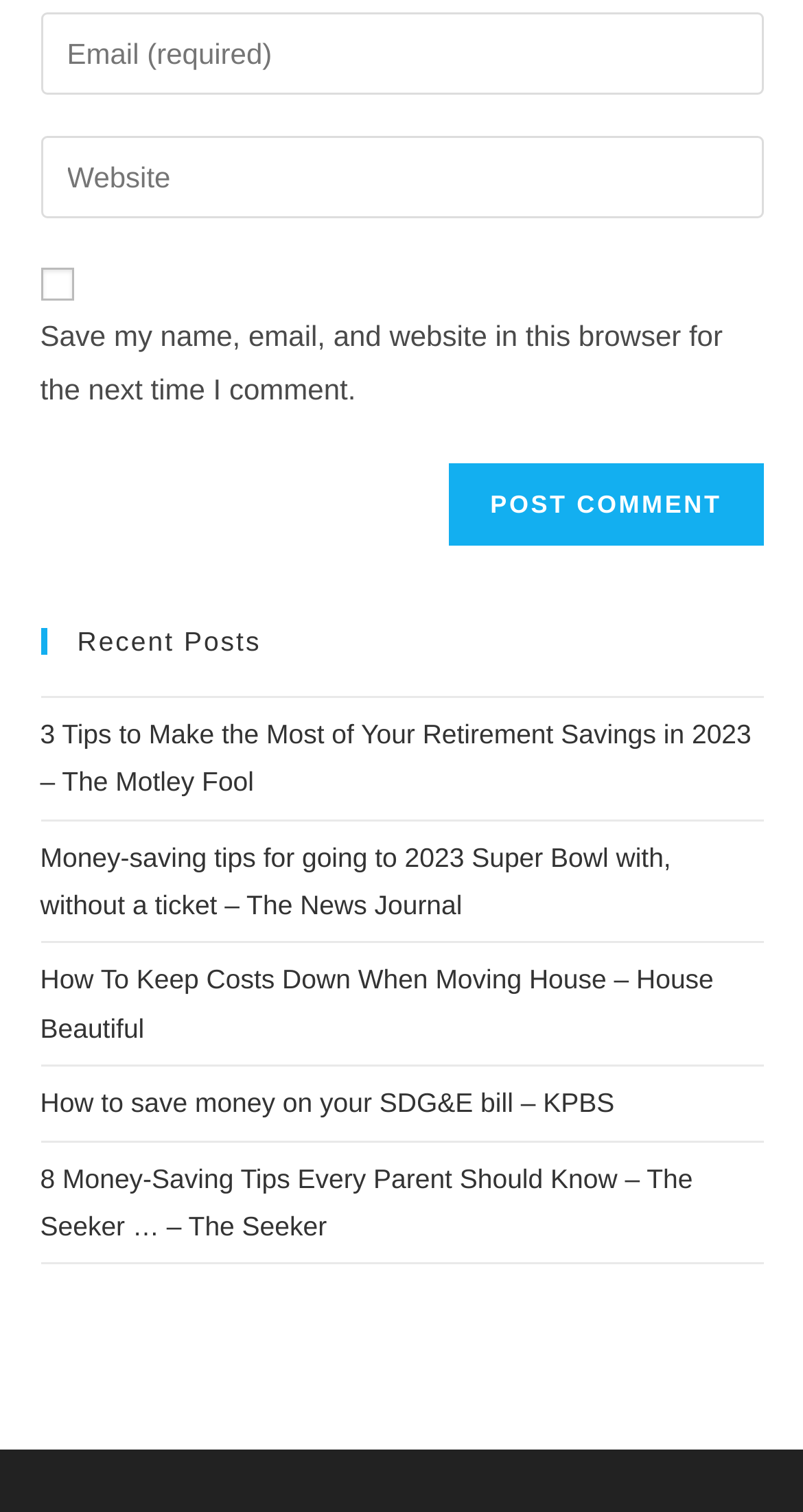Find the bounding box coordinates for the HTML element specified by: "name="submit" value="Post Comment"".

[0.559, 0.306, 0.95, 0.361]